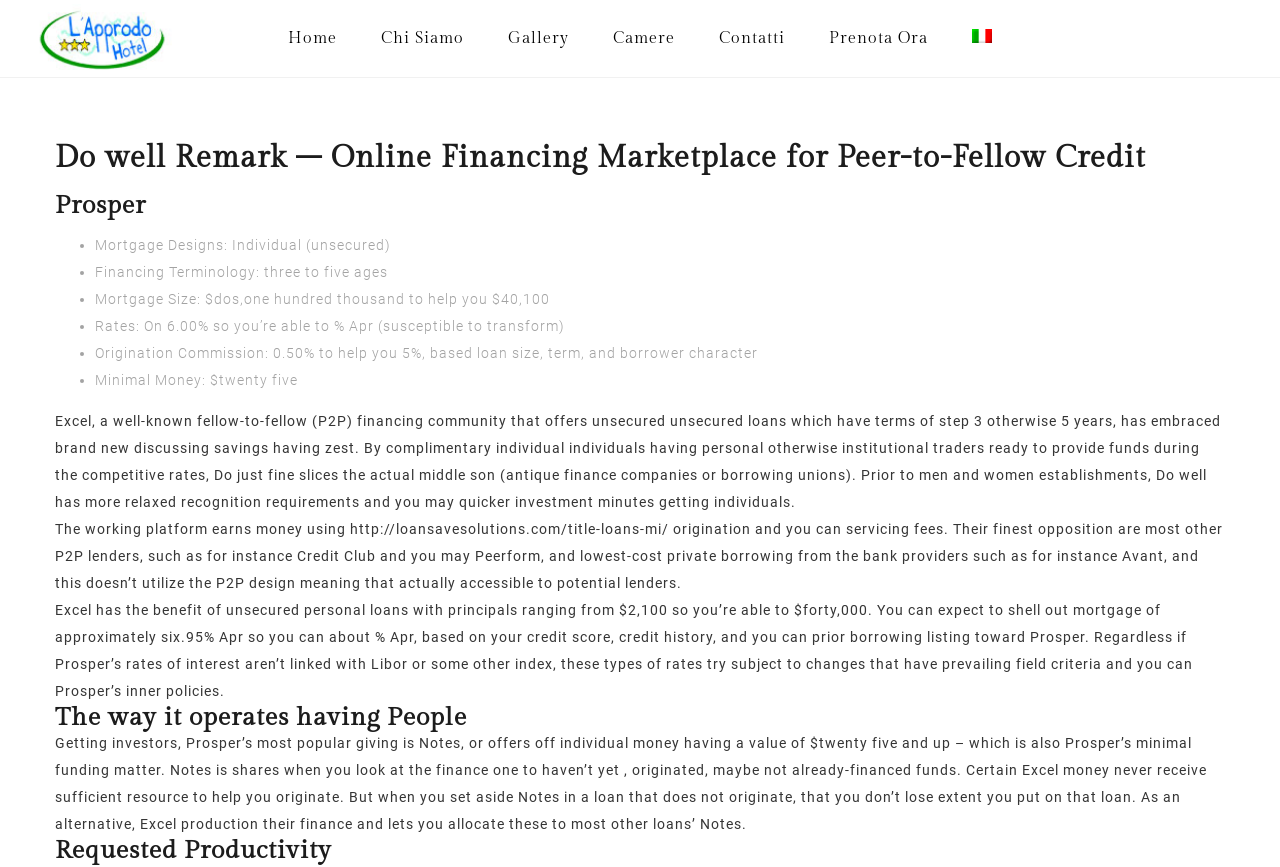What is the minimum investment amount for investors?
Give a detailed and exhaustive answer to the question.

According to the webpage, the minimum investment amount for investors is $25, as stated in the StaticText element with ID 130, which describes the Notes offered by Prosper.